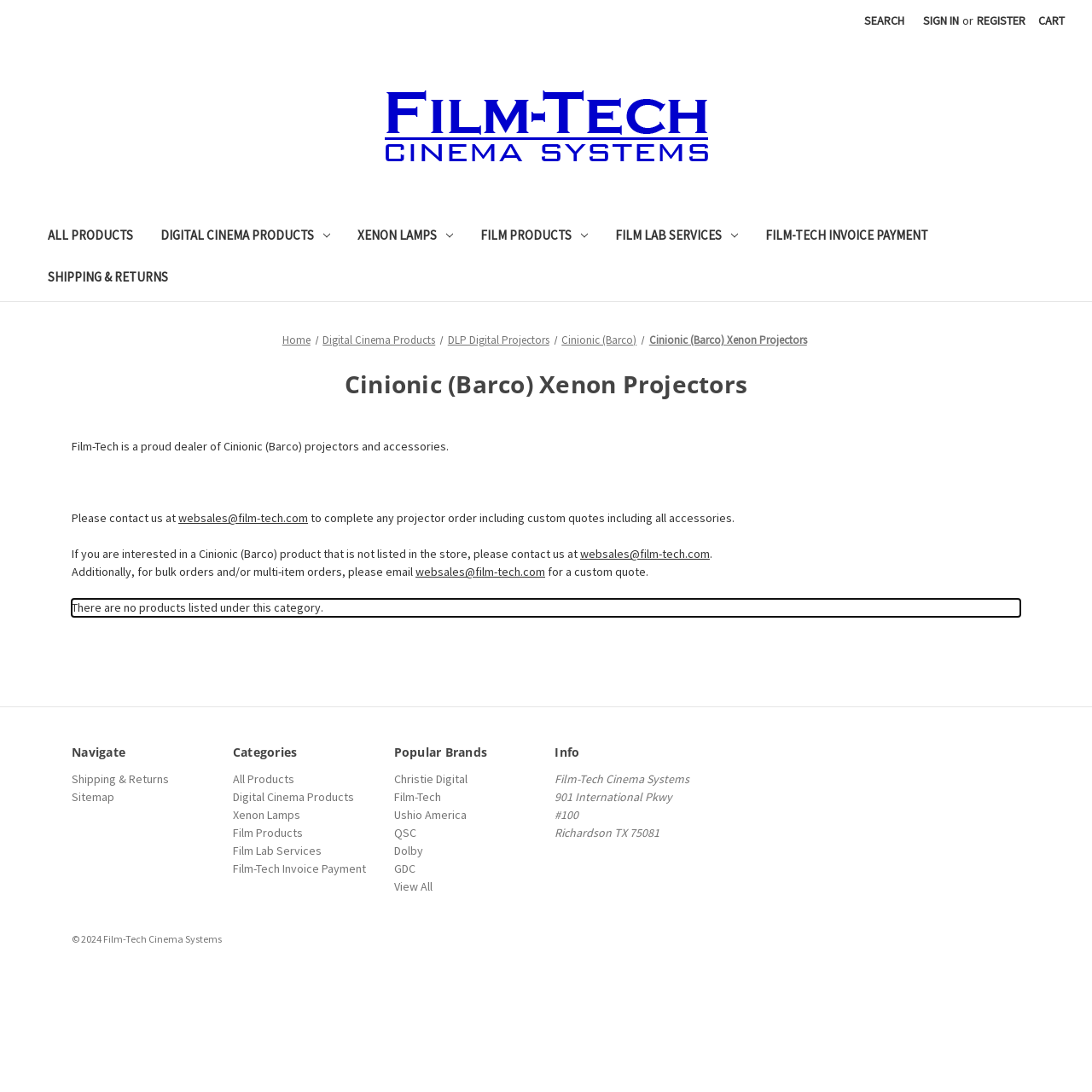Find the bounding box coordinates for the area you need to click to carry out the instruction: "Sign in". The coordinates should be four float numbers between 0 and 1, indicated as [left, top, right, bottom].

[0.837, 0.0, 0.887, 0.038]